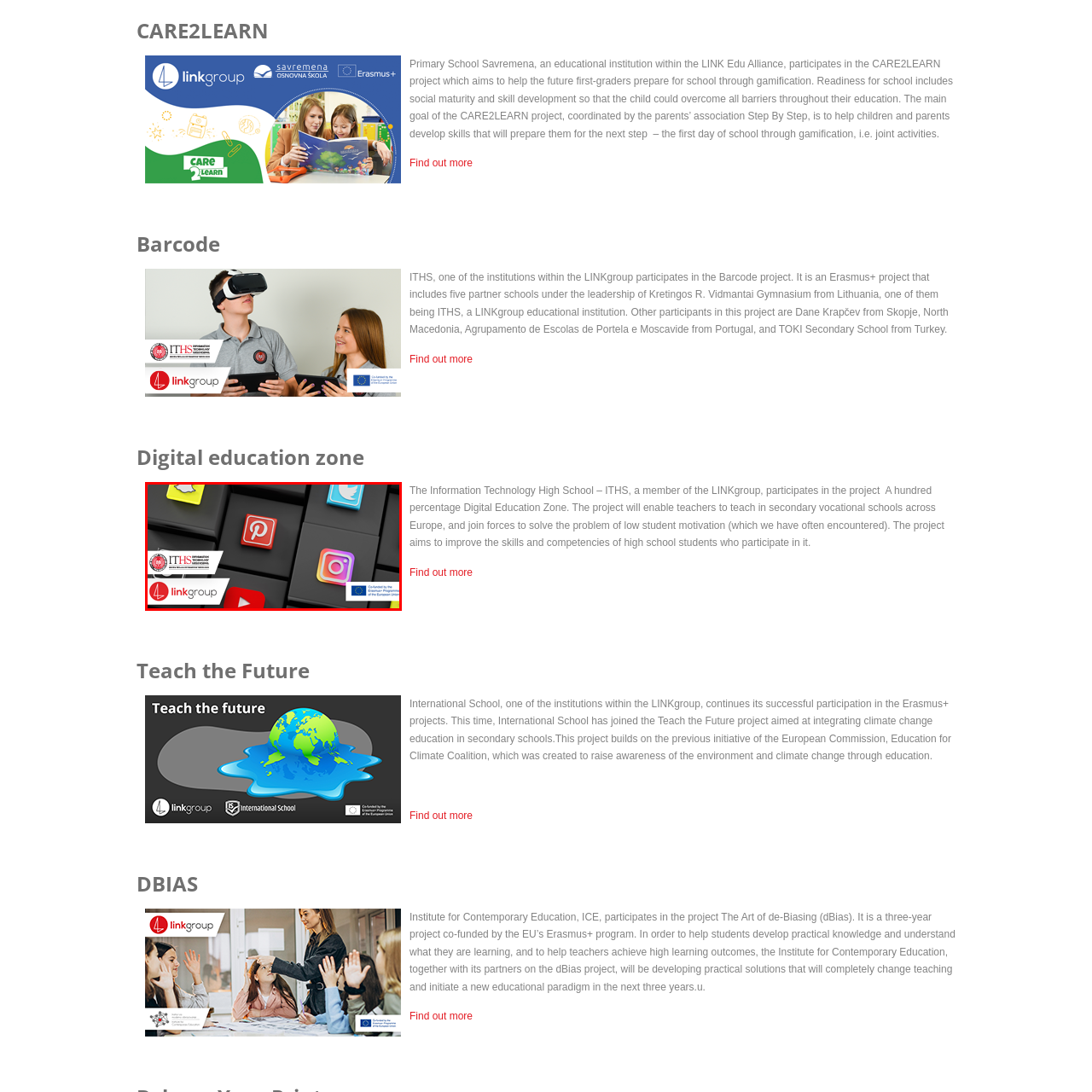What is the purpose of the European Union emblem?
Look at the image contained within the red bounding box and provide a detailed answer based on the visual details you can infer from it.

The caption states that the European Union emblem suggests support and collaboration through initiatives such as Erasmus+, which fund various educational projects aimed at enhancing teaching and learning experiences across Europe.